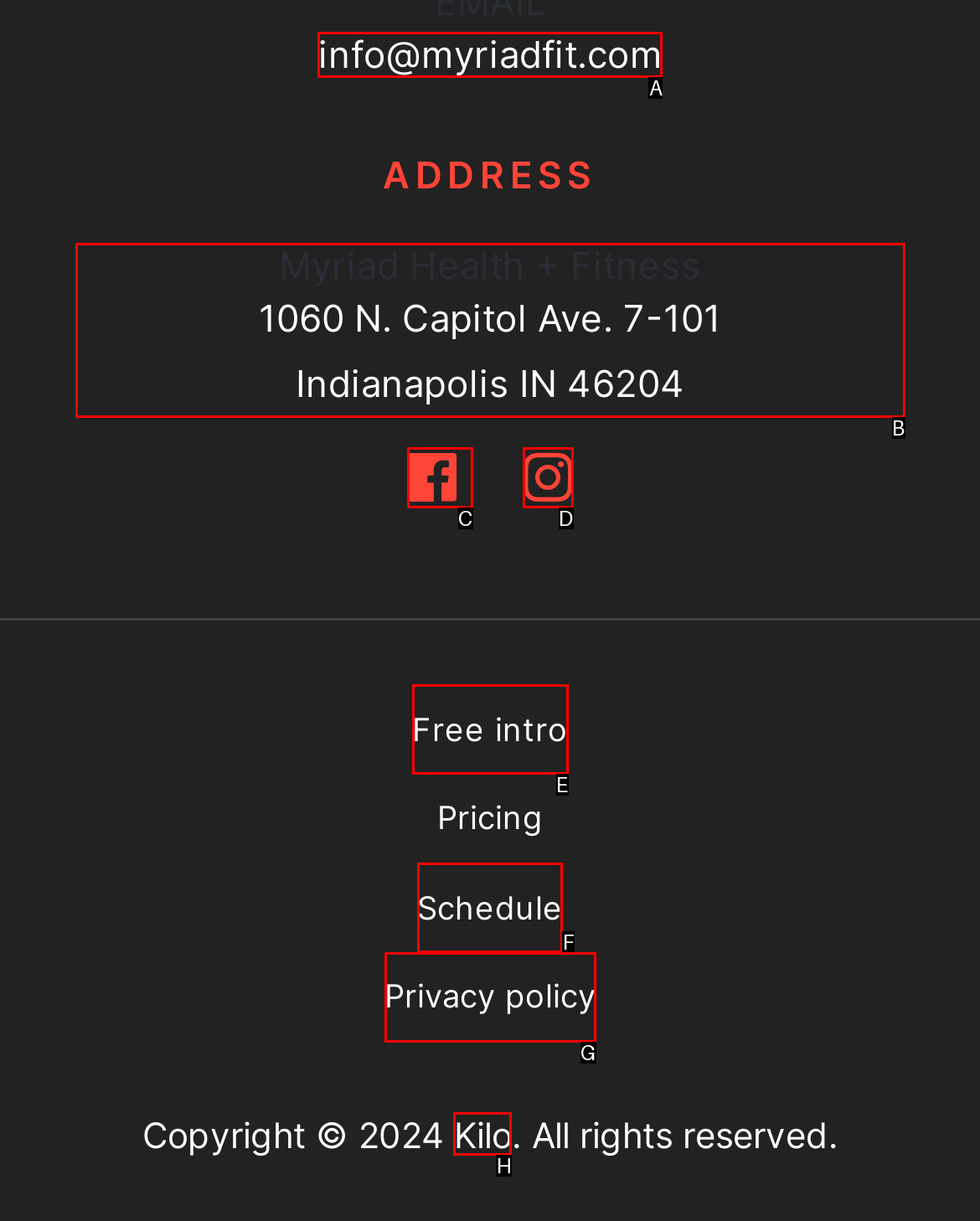Identify the appropriate choice to fulfill this task: View the schedule
Respond with the letter corresponding to the correct option.

F